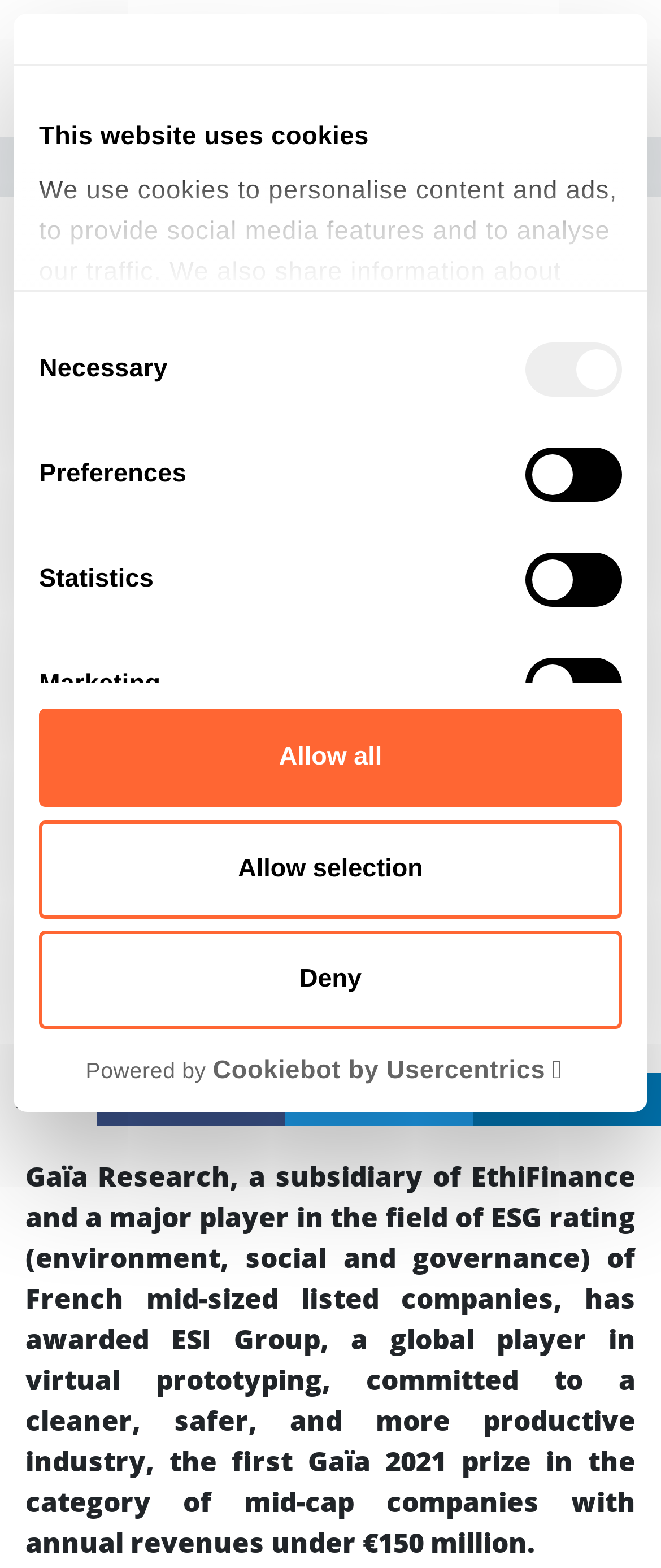What is the date of the news article?
From the screenshot, supply a one-word or short-phrase answer.

20 October 2021